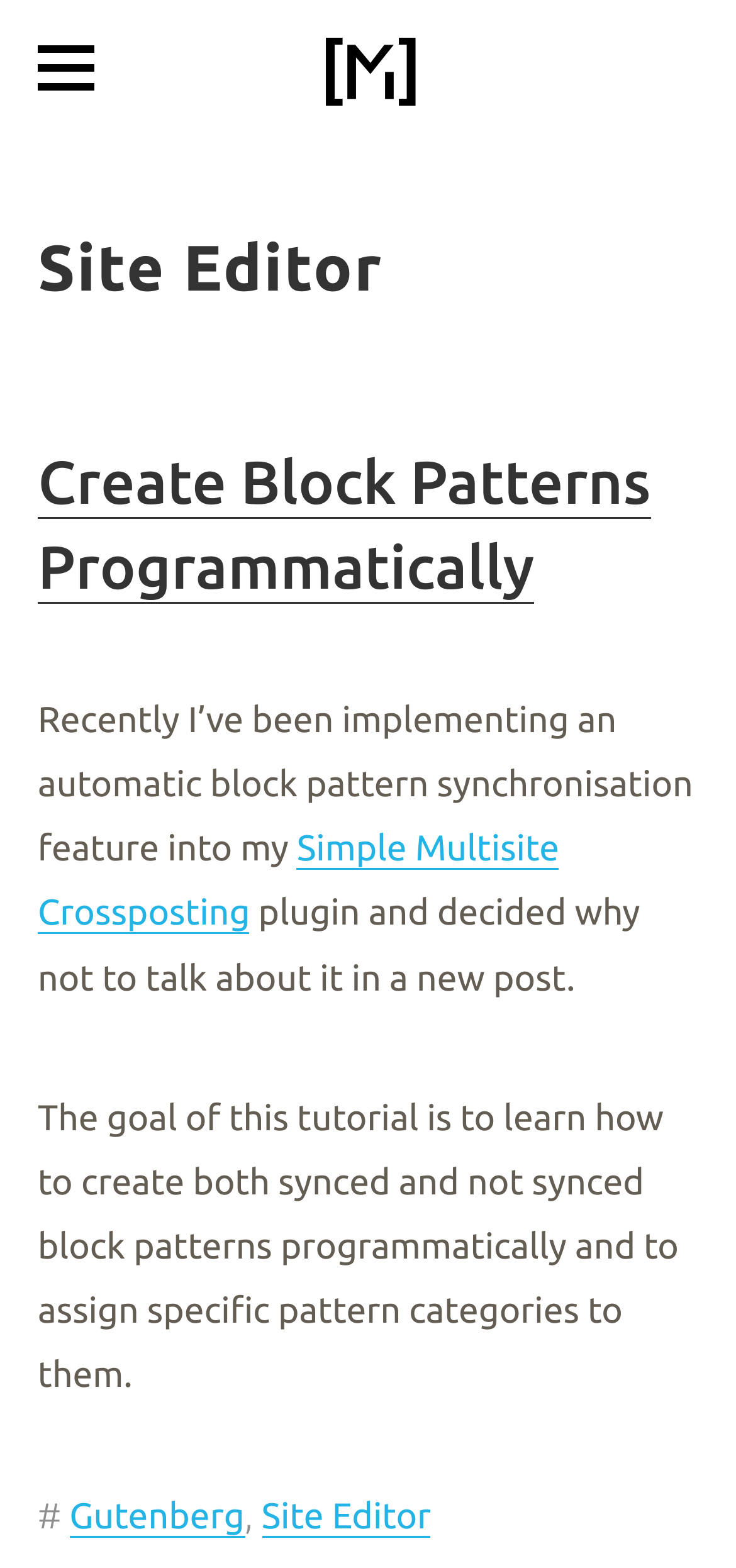What is the author's plugin name?
Look at the image and answer with only one word or phrase.

Simple Multisite Crossposting